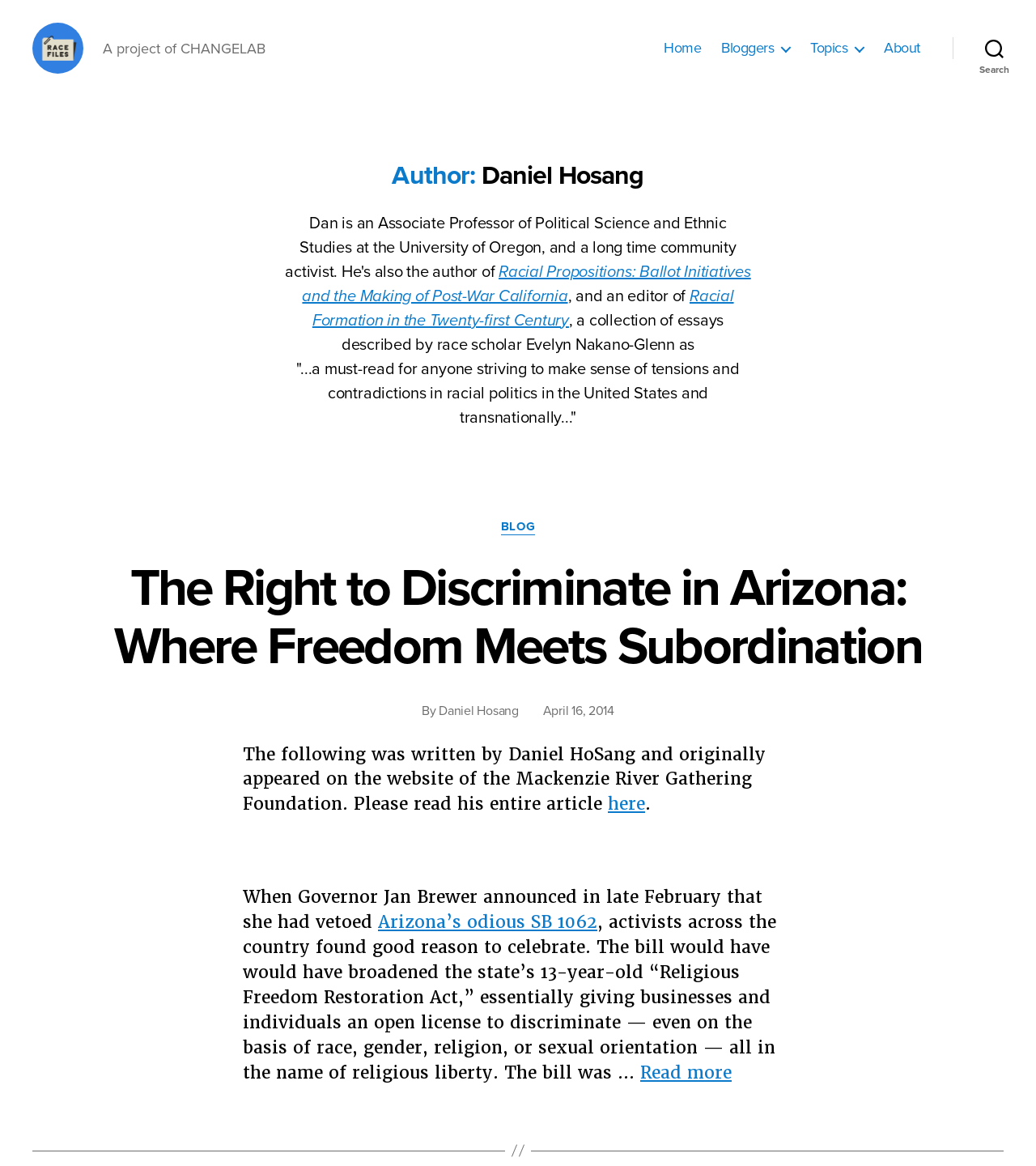How many navigation links are there?
Provide an in-depth answer to the question, covering all aspects.

The navigation links can be found in the top-right corner of the webpage. There are four links: 'Home', 'Bloggers', 'Topics', and 'About'. These links are likely used to navigate to different sections of the website.